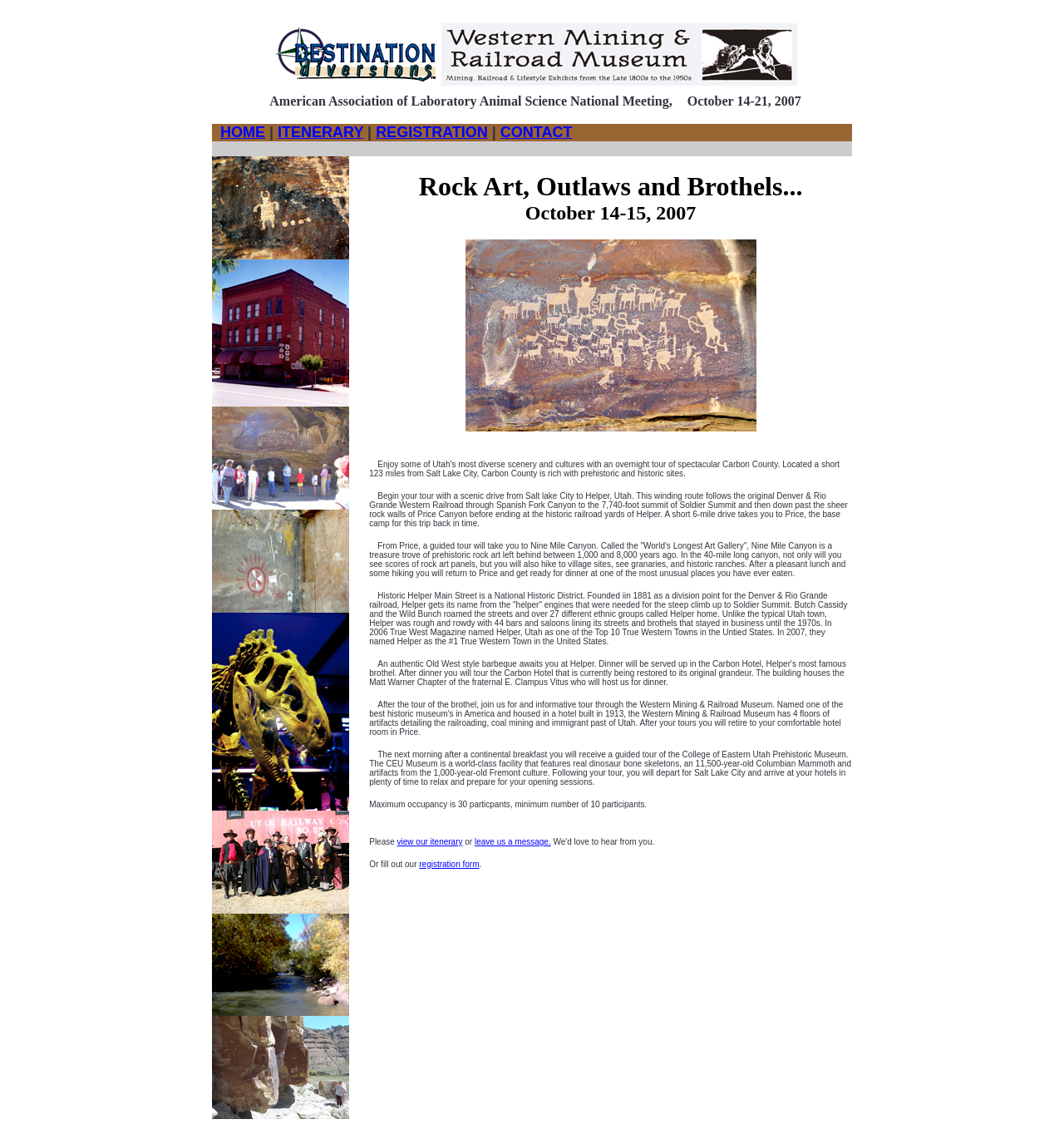Respond with a single word or short phrase to the following question: 
How many participants are required for the tour?

10